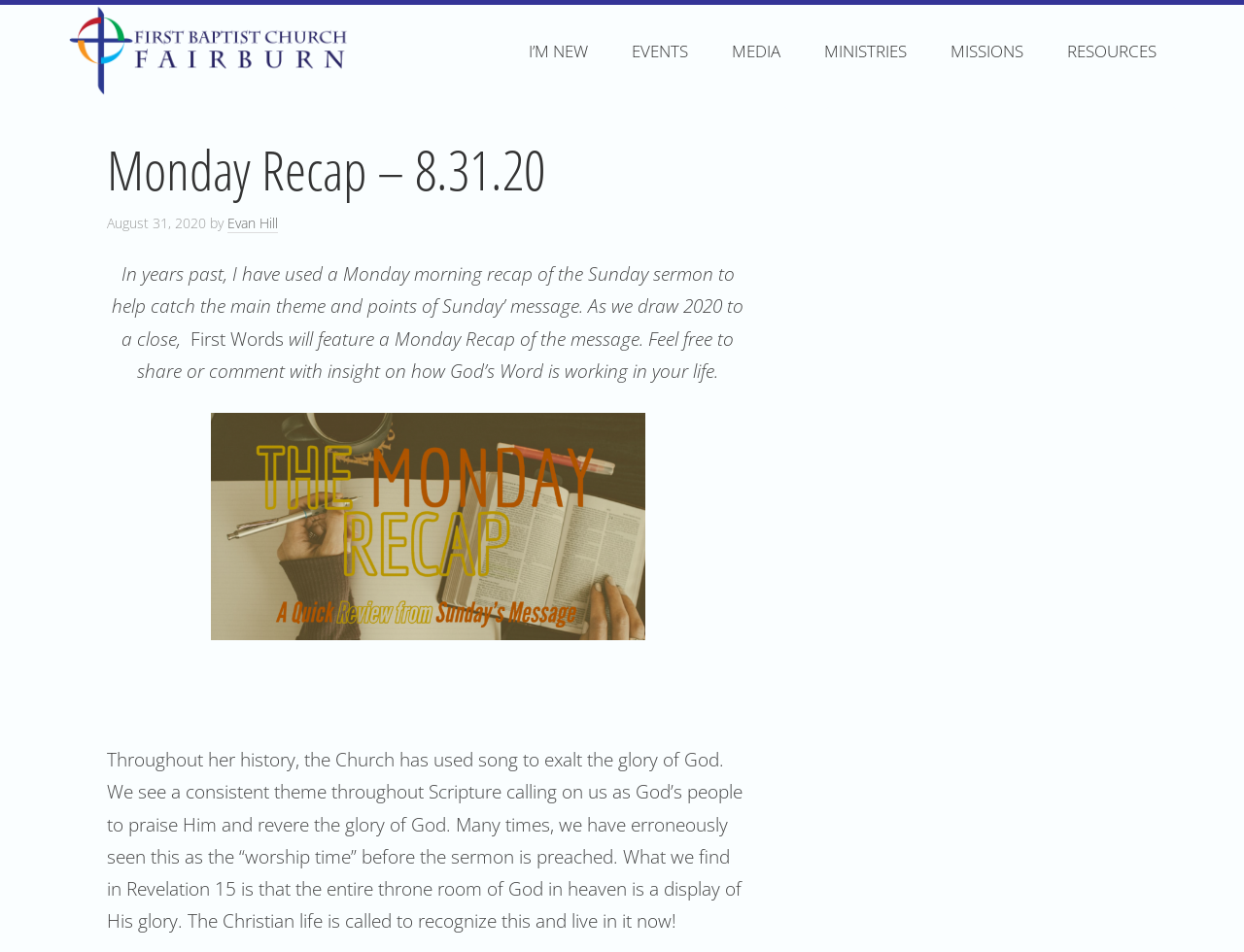Please determine the bounding box coordinates of the section I need to click to accomplish this instruction: "Read the Monday Recap – 8.31.20 article".

[0.086, 0.148, 0.602, 0.206]